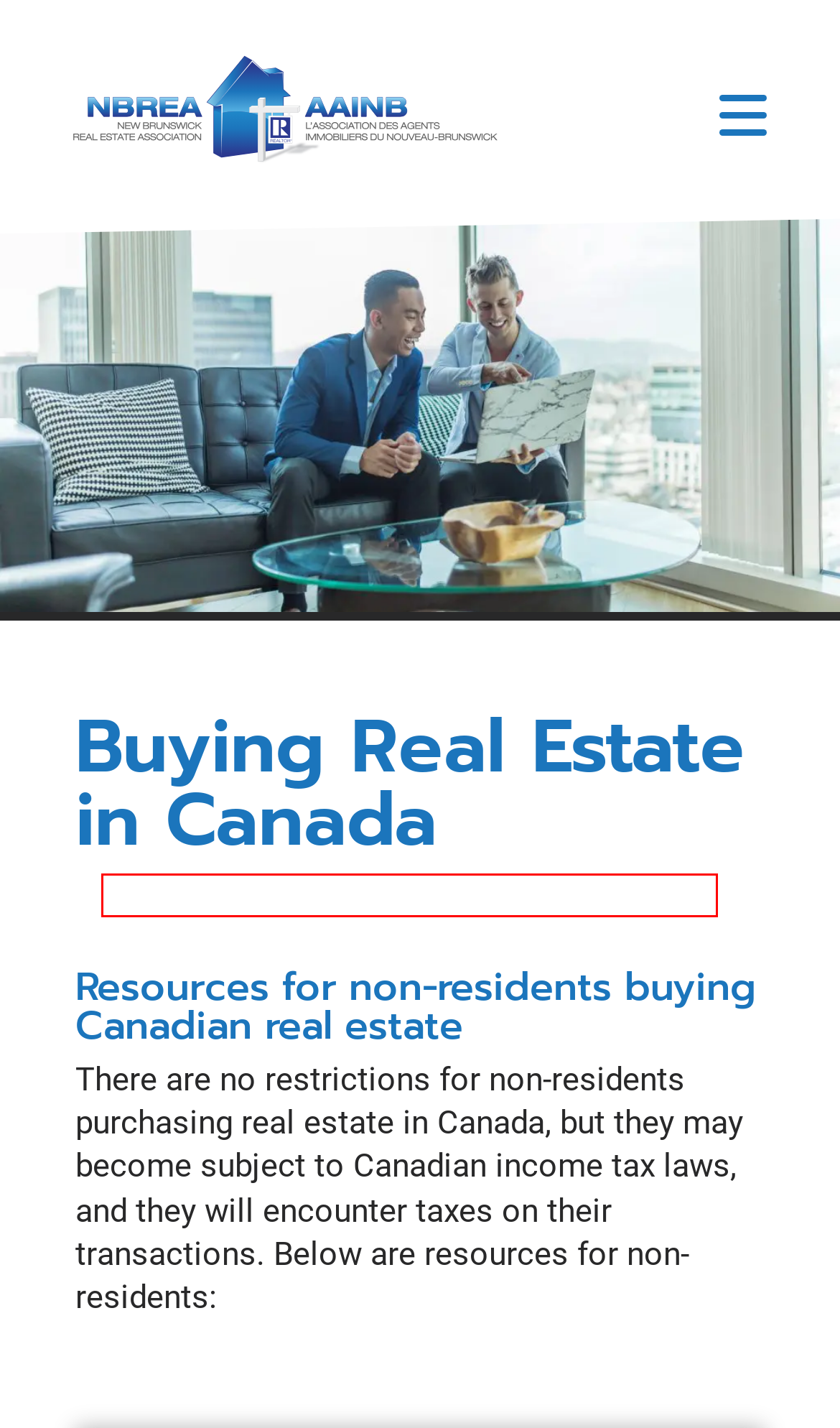Given a screenshot of a webpage with a red bounding box around a UI element, please identify the most appropriate webpage description that matches the new webpage after you click on the element. Here are the candidates:
A. Discipline Decisions | NBREA | New Brunswick Real Estate Association
B. Scheduled Hearings | NBREA | New Brunswick Real Estate Association
C. Contact Us | NBREA | New Brunswick Real Estate Association
D. Canadian Mortgage App | NBREA | New Brunswick Real Estate Association
E. Acheter une maison au Canada | AAINB | L’Association des agents immobiliers du Nouveau-Brunswick
F. REALTOR® Code of Ethics | NBREA | New Brunswick Real Estate Association
G. NBREA Committees | NBREA | New Brunswick Real Estate Association
H. About NBREA | NBREA | New Brunswick Real Estate Association

B